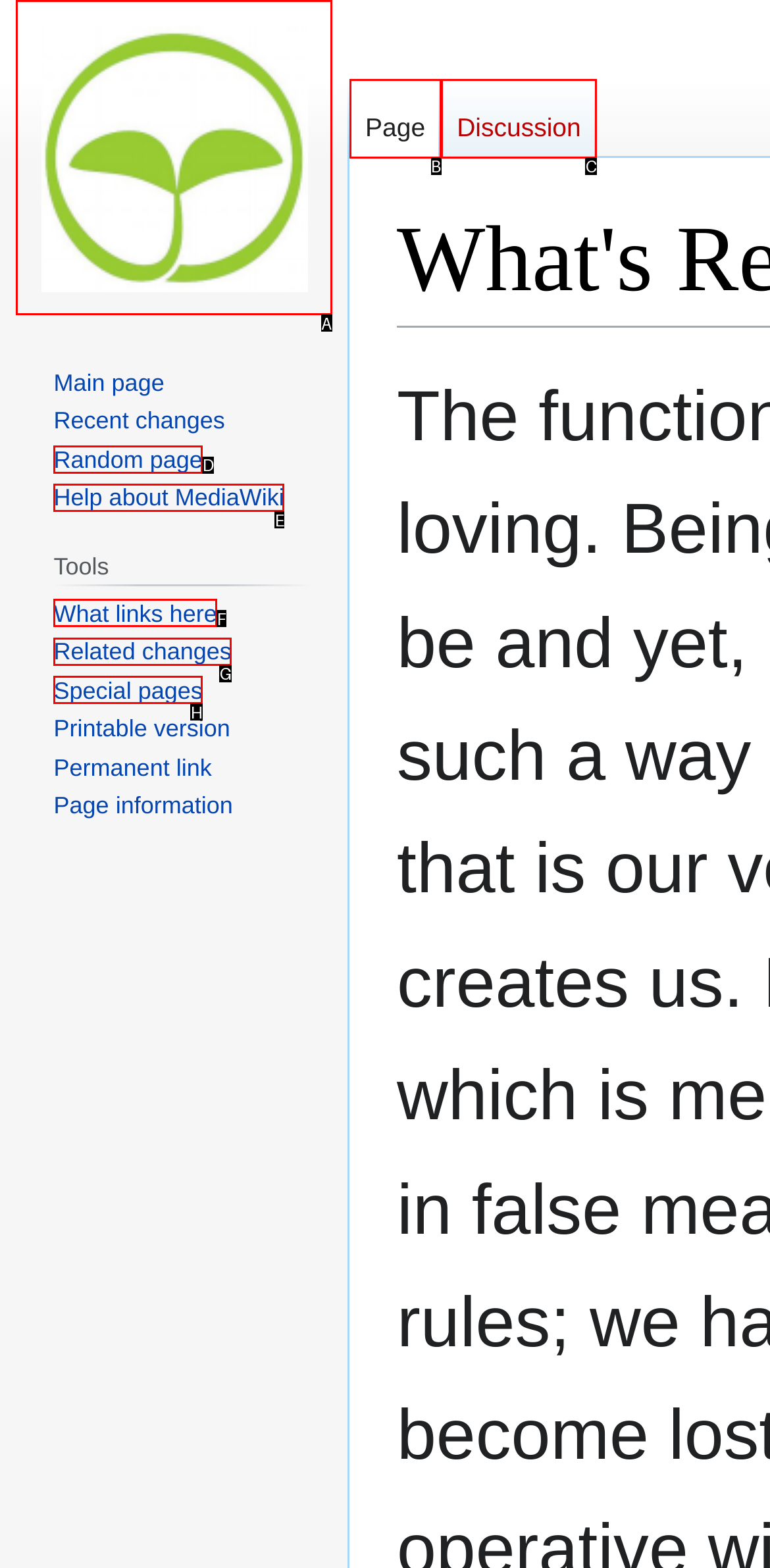Decide which UI element to click to accomplish the task: Visit the main page
Respond with the corresponding option letter.

A